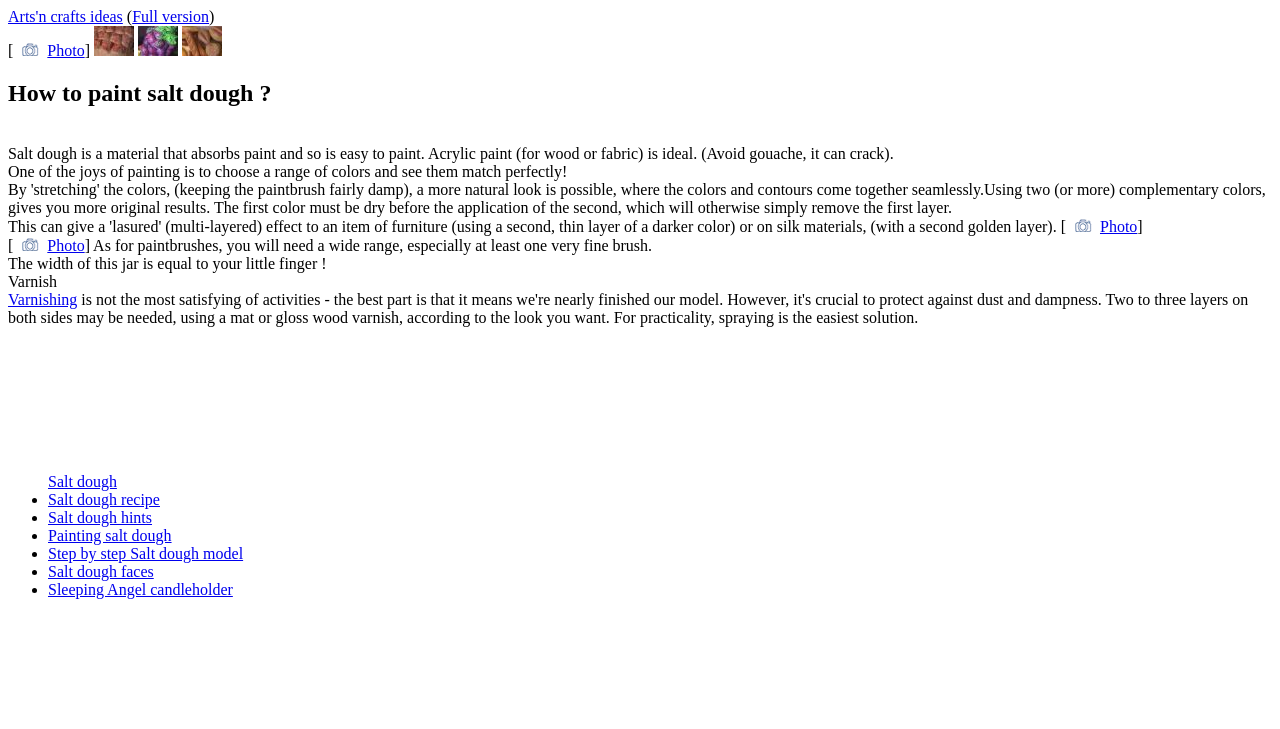Bounding box coordinates should be provided in the format (top-left x, top-left y, bottom-right x, bottom-right y) with all values between 0 and 1. Identify the bounding box for this UI element: Painting salt dough

[0.038, 0.723, 0.134, 0.746]